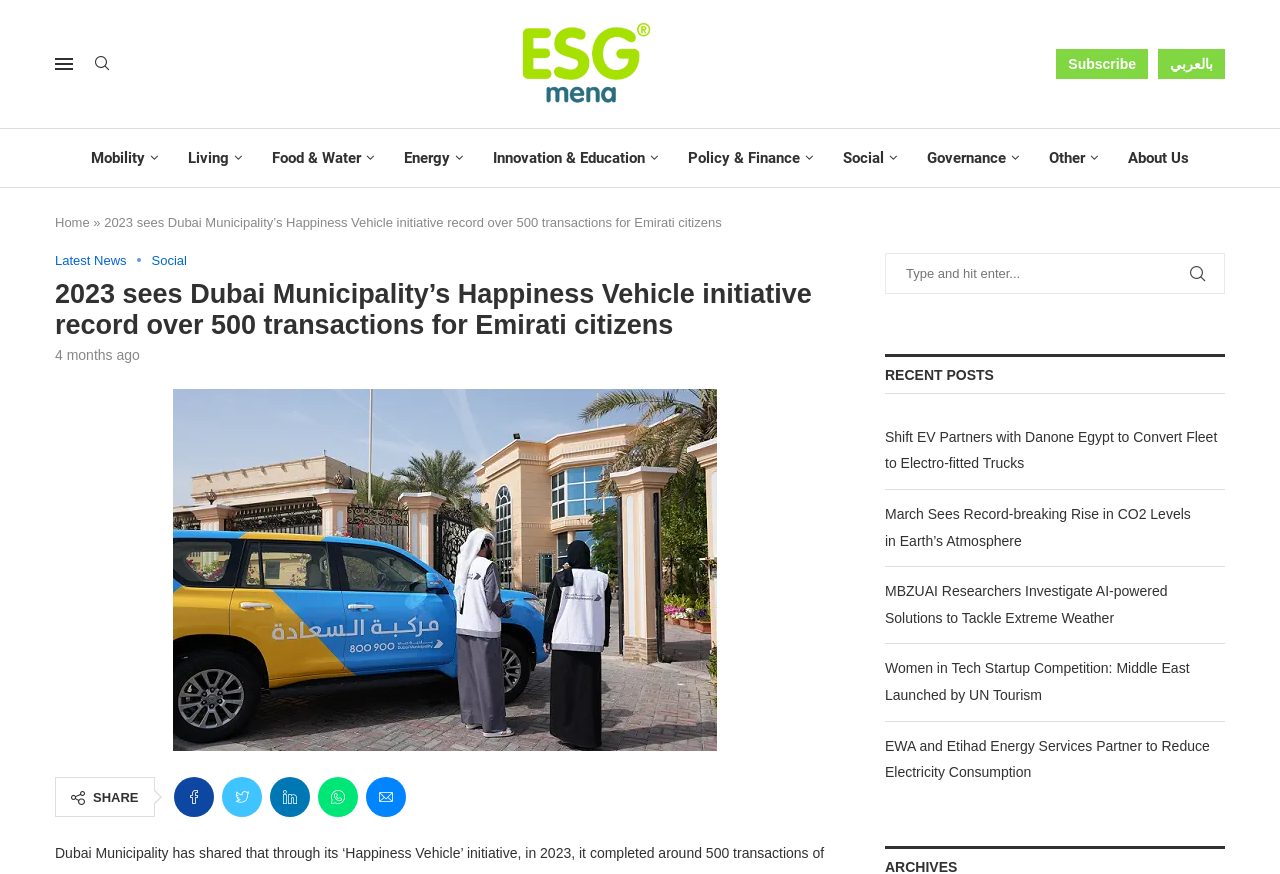What is the text of the webpage's headline?

2023 sees Dubai Municipality’s Happiness Vehicle initiative record over 500 transactions for Emirati citizens